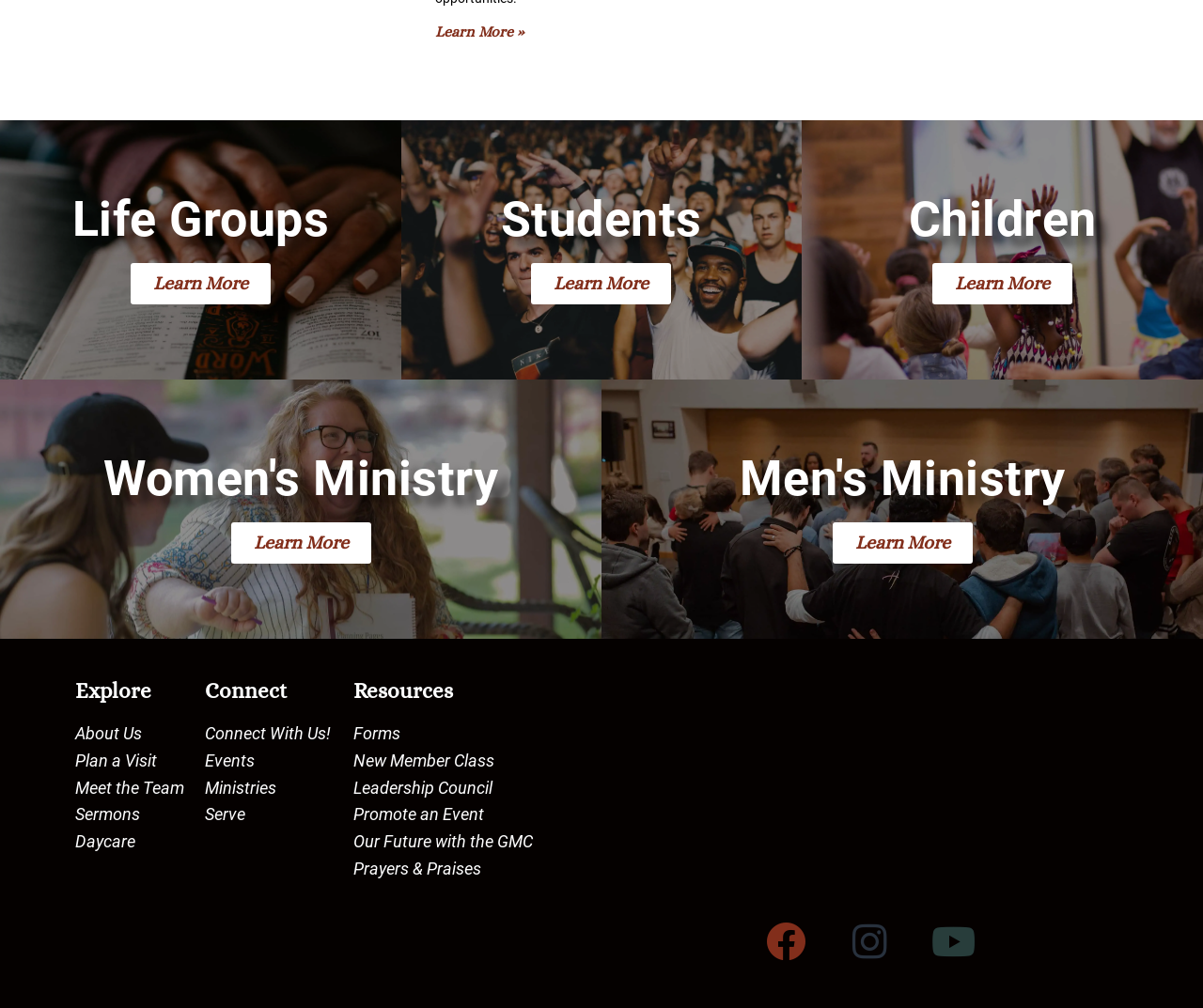Find the bounding box coordinates for the area you need to click to carry out the instruction: "Explore About Us". The coordinates should be four float numbers between 0 and 1, indicated as [left, top, right, bottom].

[0.062, 0.715, 0.155, 0.742]